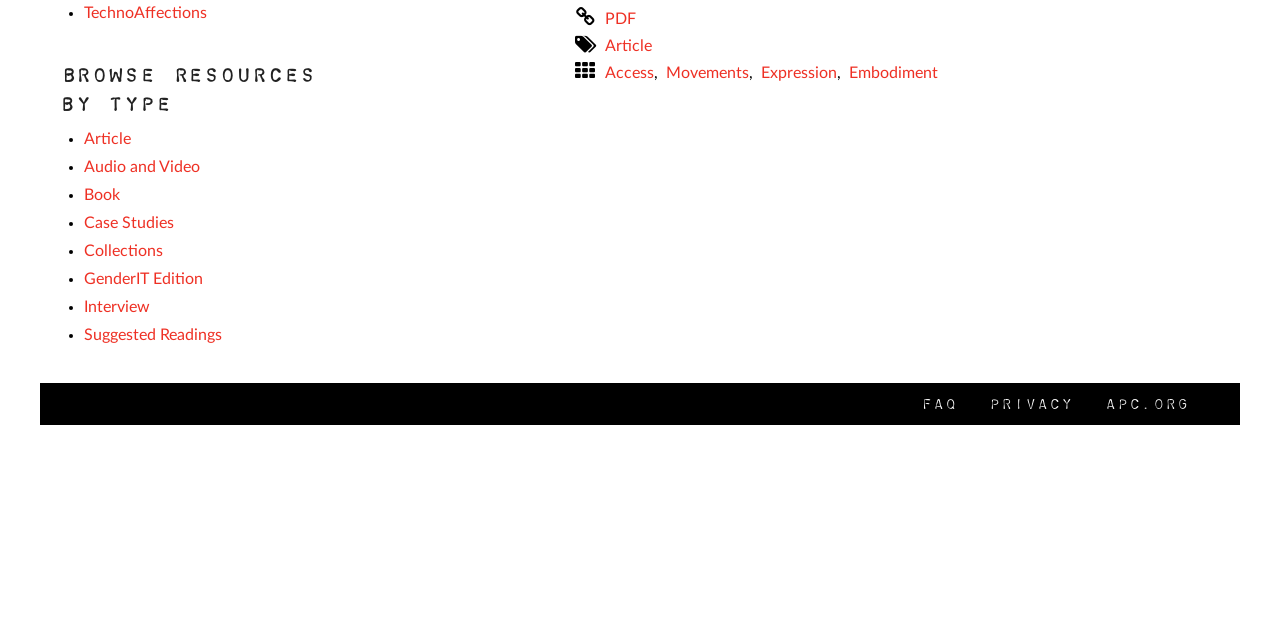Locate the UI element that matches the description Movements in the webpage screenshot. Return the bounding box coordinates in the format (top-left x, top-left y, bottom-right x, bottom-right y), with values ranging from 0 to 1.

[0.521, 0.102, 0.585, 0.127]